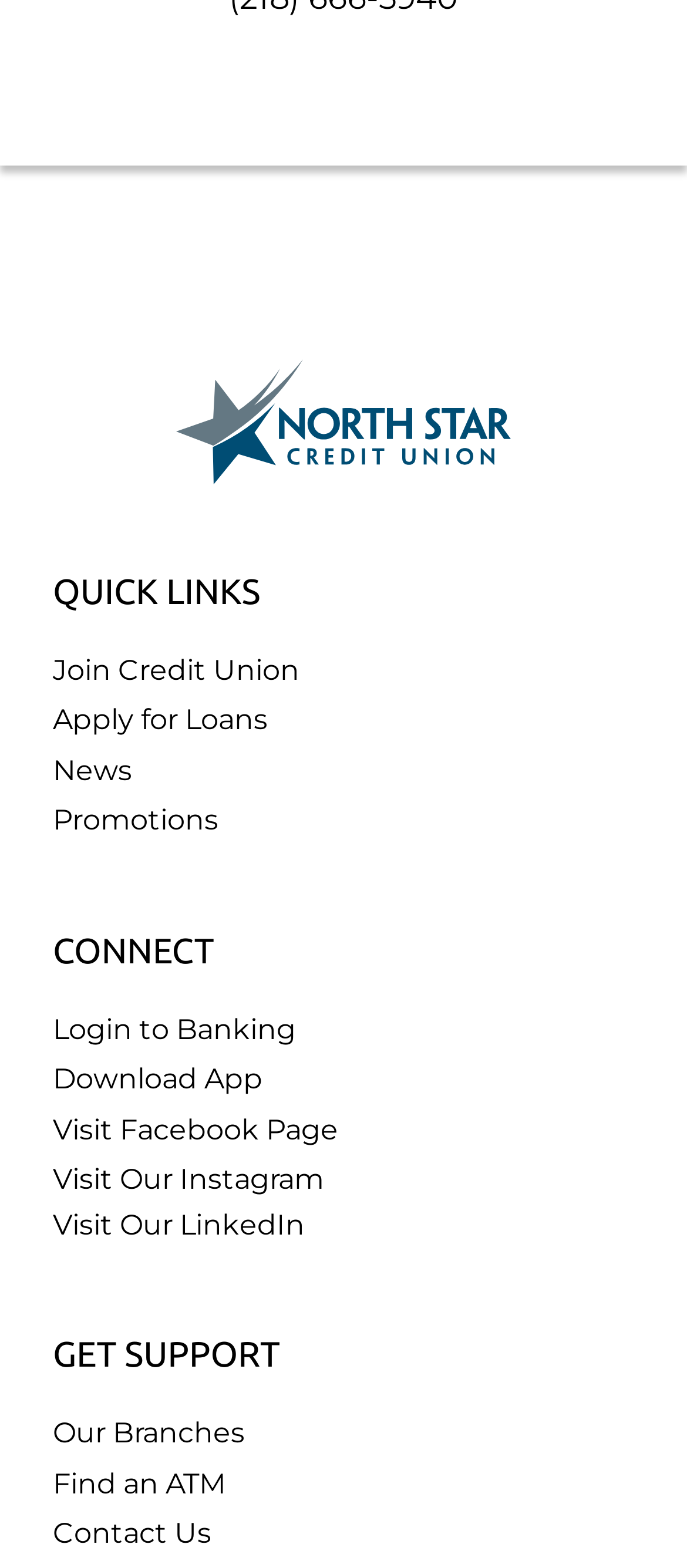What is the last link under CONNECT?
Answer with a single word or phrase, using the screenshot for reference.

Visit Our LinkedIn